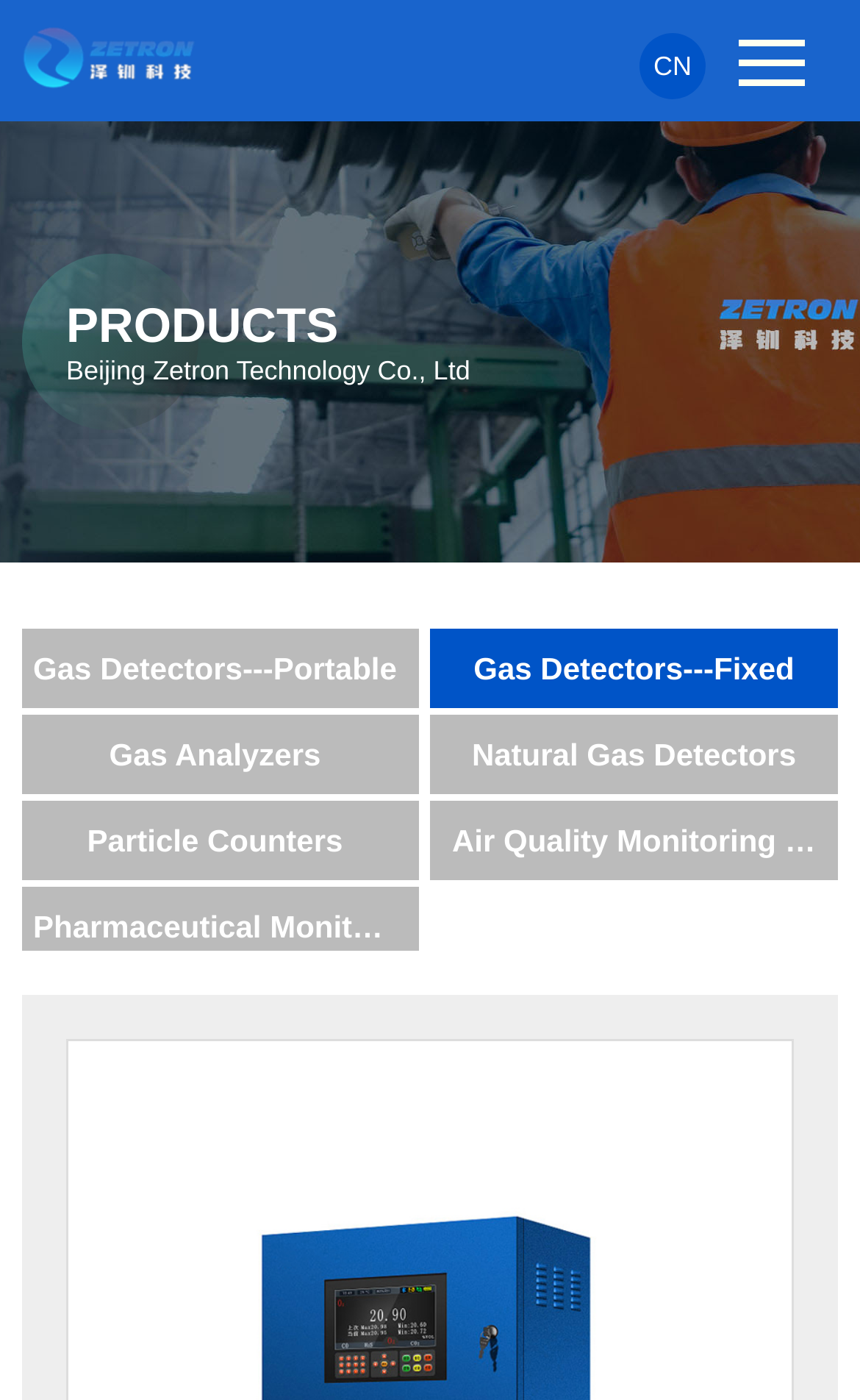Can you show the bounding box coordinates of the region to click on to complete the task described in the instruction: "learn about gas detectors"?

[0.013, 0.449, 0.487, 0.506]